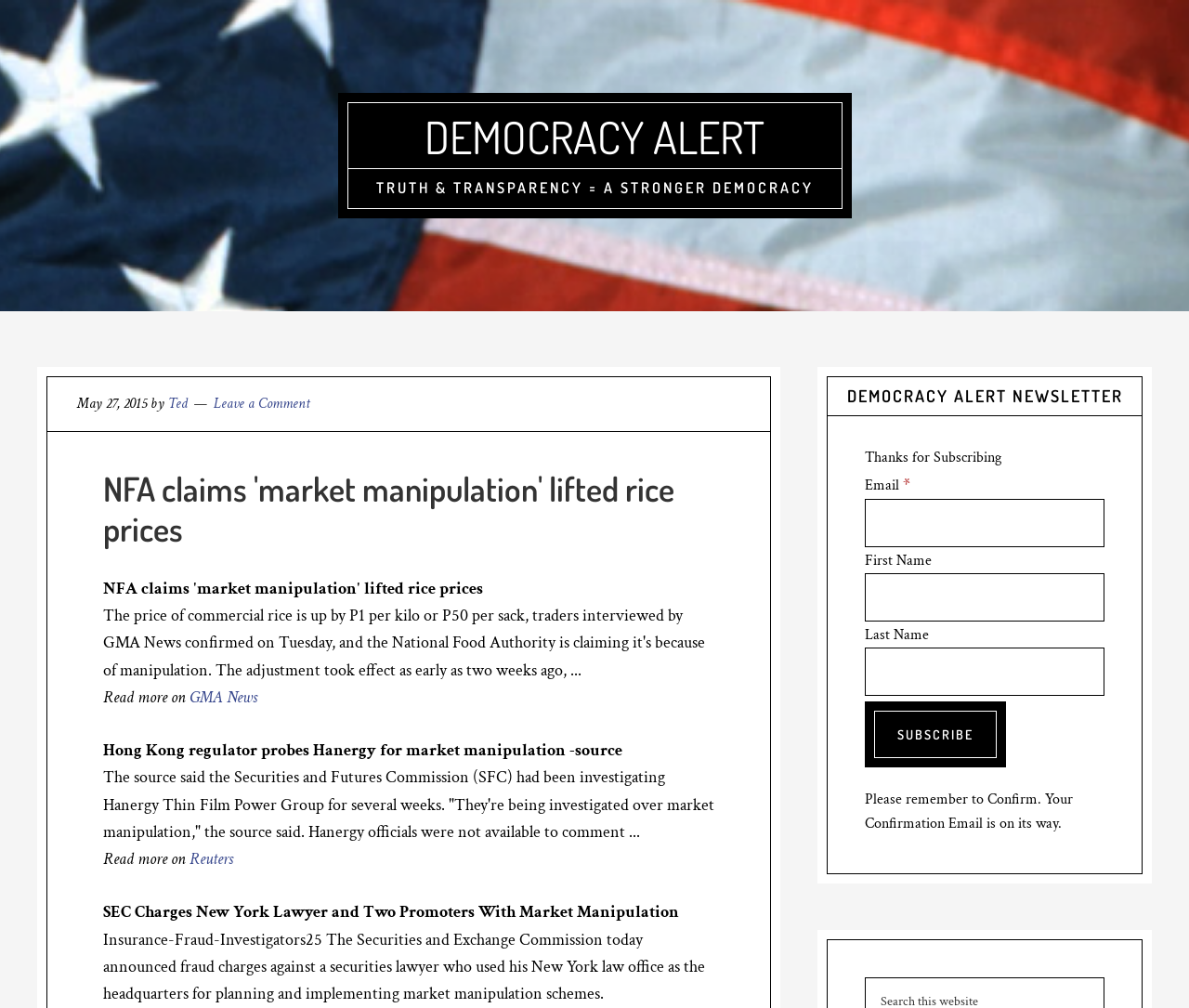Select the bounding box coordinates of the element I need to click to carry out the following instruction: "Read more on 'NFA claims'market manipulation' lifted rice prices'".

[0.087, 0.463, 0.567, 0.545]